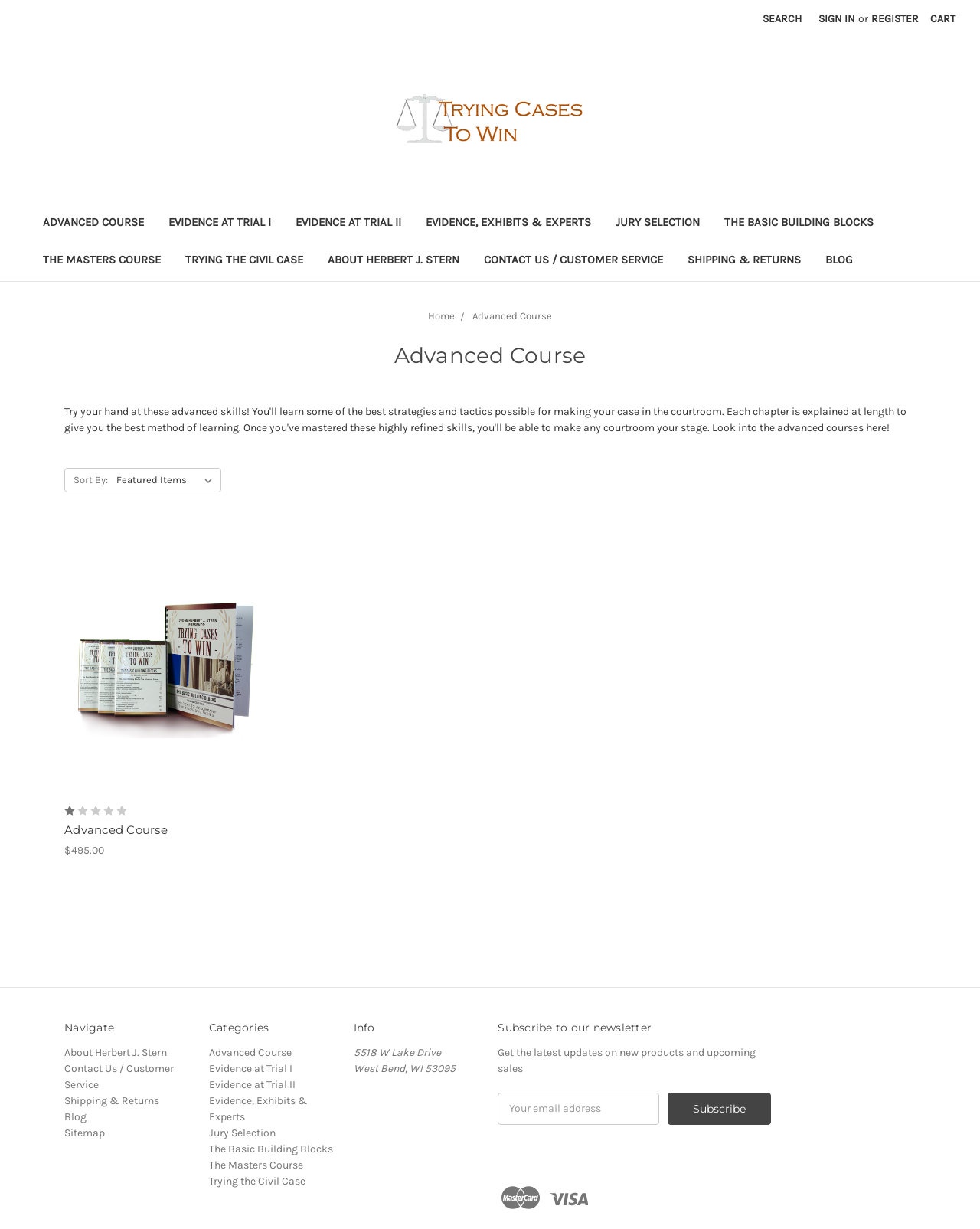Find the bounding box coordinates for the area that must be clicked to perform this action: "Search for something".

[0.77, 0.0, 0.827, 0.031]